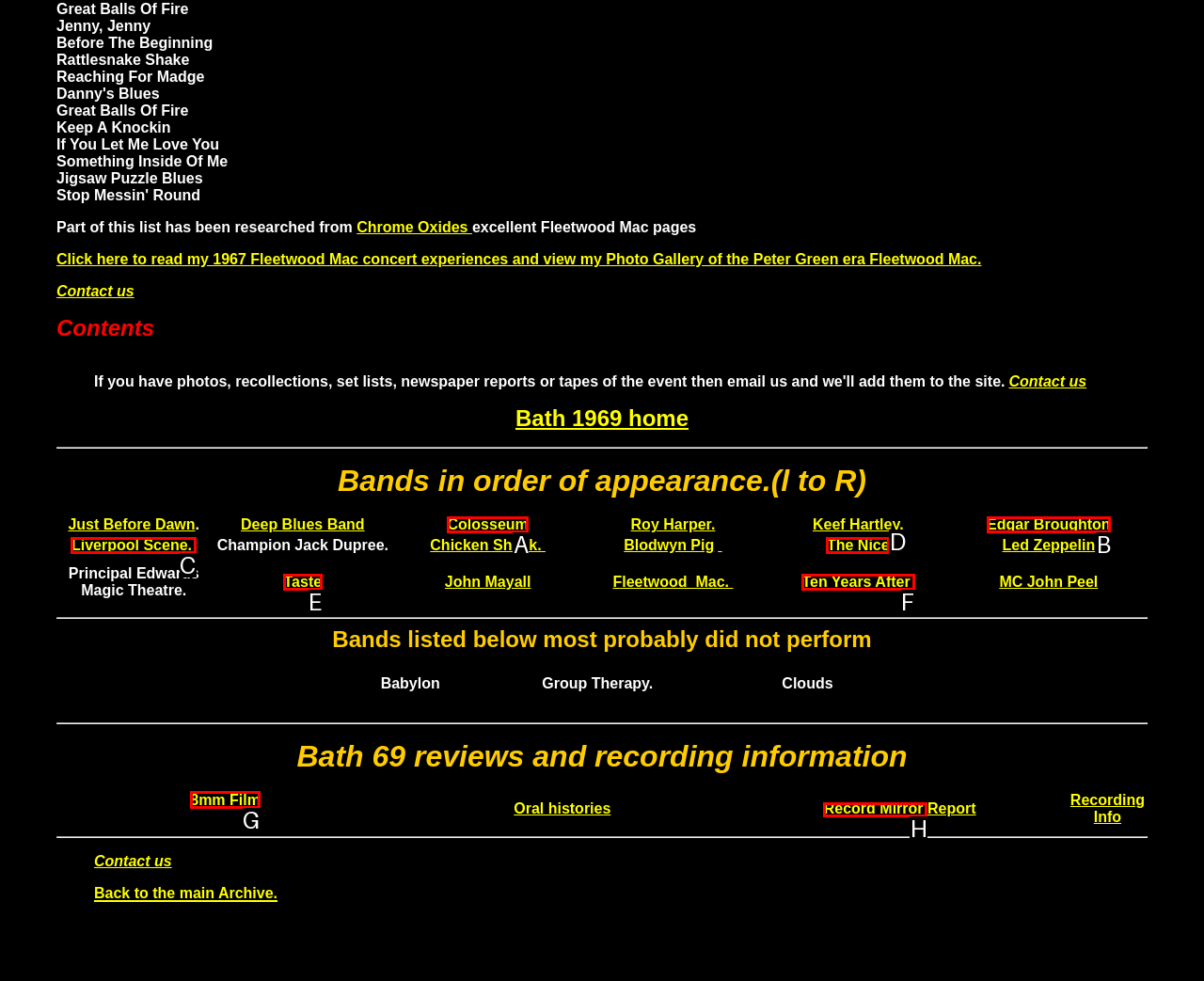For the task: View the 8mm Film, identify the HTML element to click.
Provide the letter corresponding to the right choice from the given options.

G